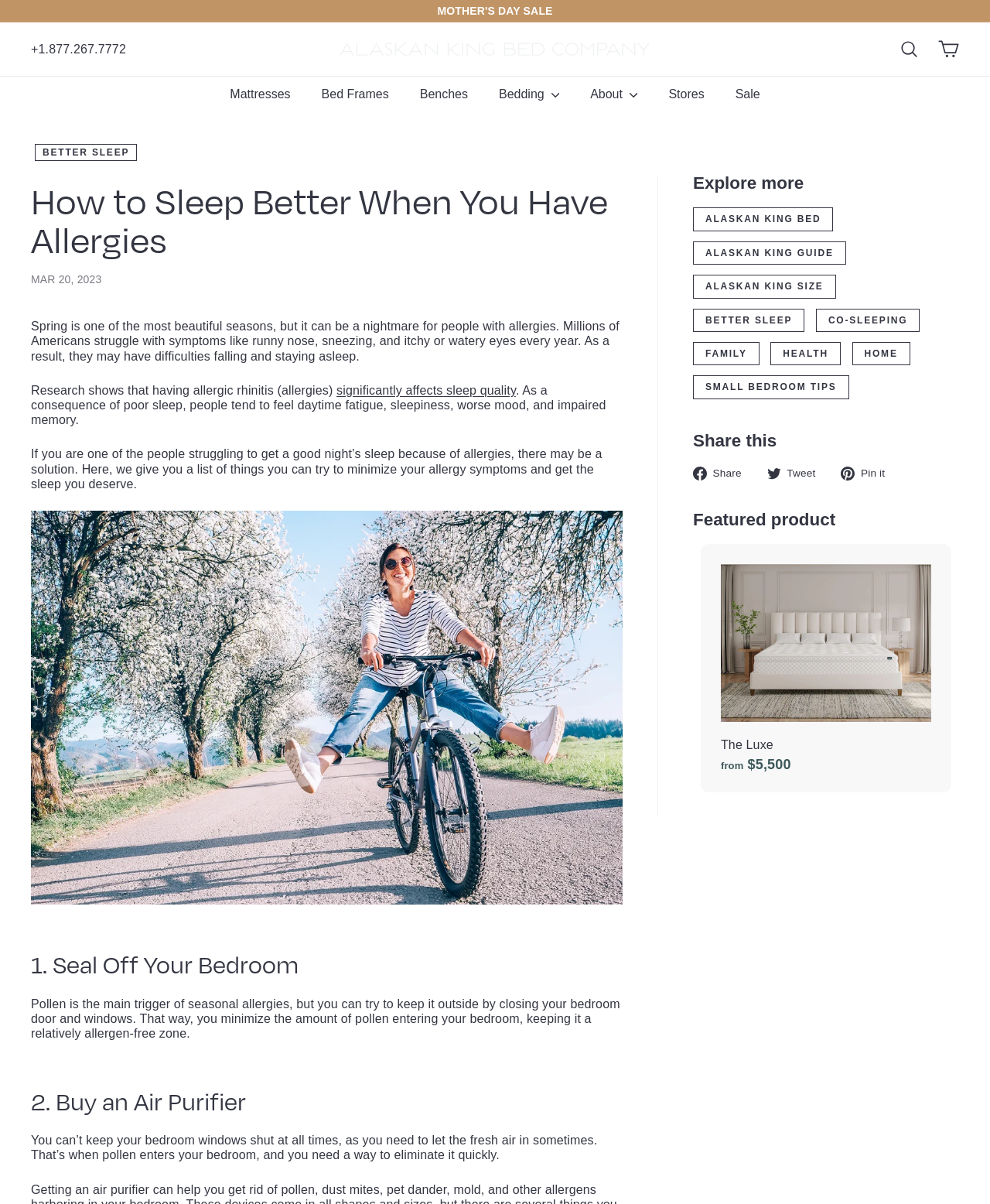Specify the bounding box coordinates of the region I need to click to perform the following instruction: "Explore the 'BETTER SLEEP' section". The coordinates must be four float numbers in the range of 0 to 1, i.e., [left, top, right, bottom].

[0.035, 0.12, 0.139, 0.134]